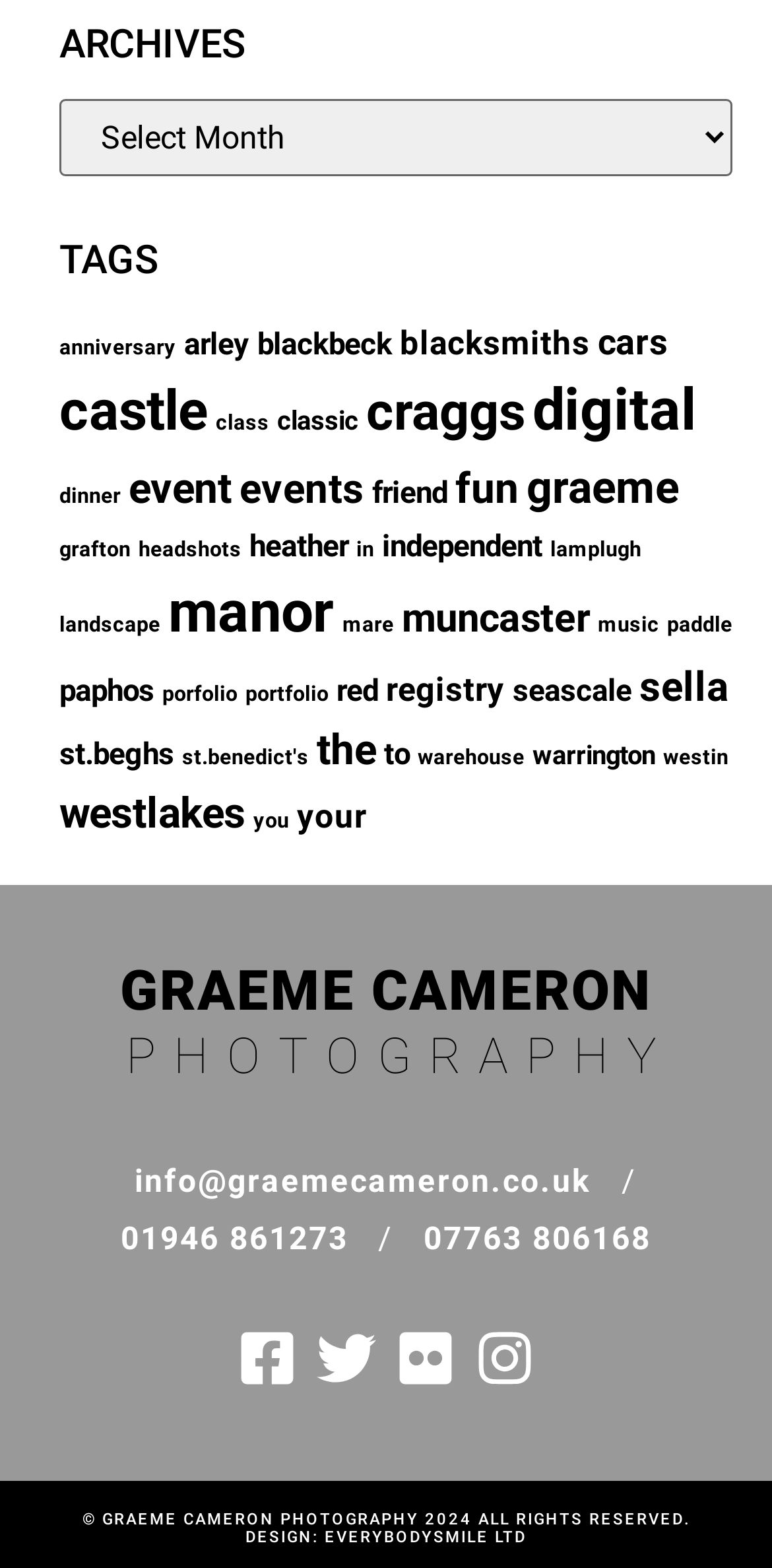Provide the bounding box coordinates of the area you need to click to execute the following instruction: "Follow Graeme Cameron on Facebook".

[0.308, 0.847, 0.385, 0.885]